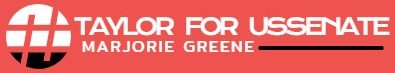Utilize the details in the image to give a detailed response to the question: What is the purpose of the image?

The purpose of the image is for a political campaign because the caption mentions a 'political campaign context' and the image features a promotional graphic with a candidate's name and a call to action ('TAYLOR FOR USSENATE'), which suggests that it is intended to promote a political candidate.